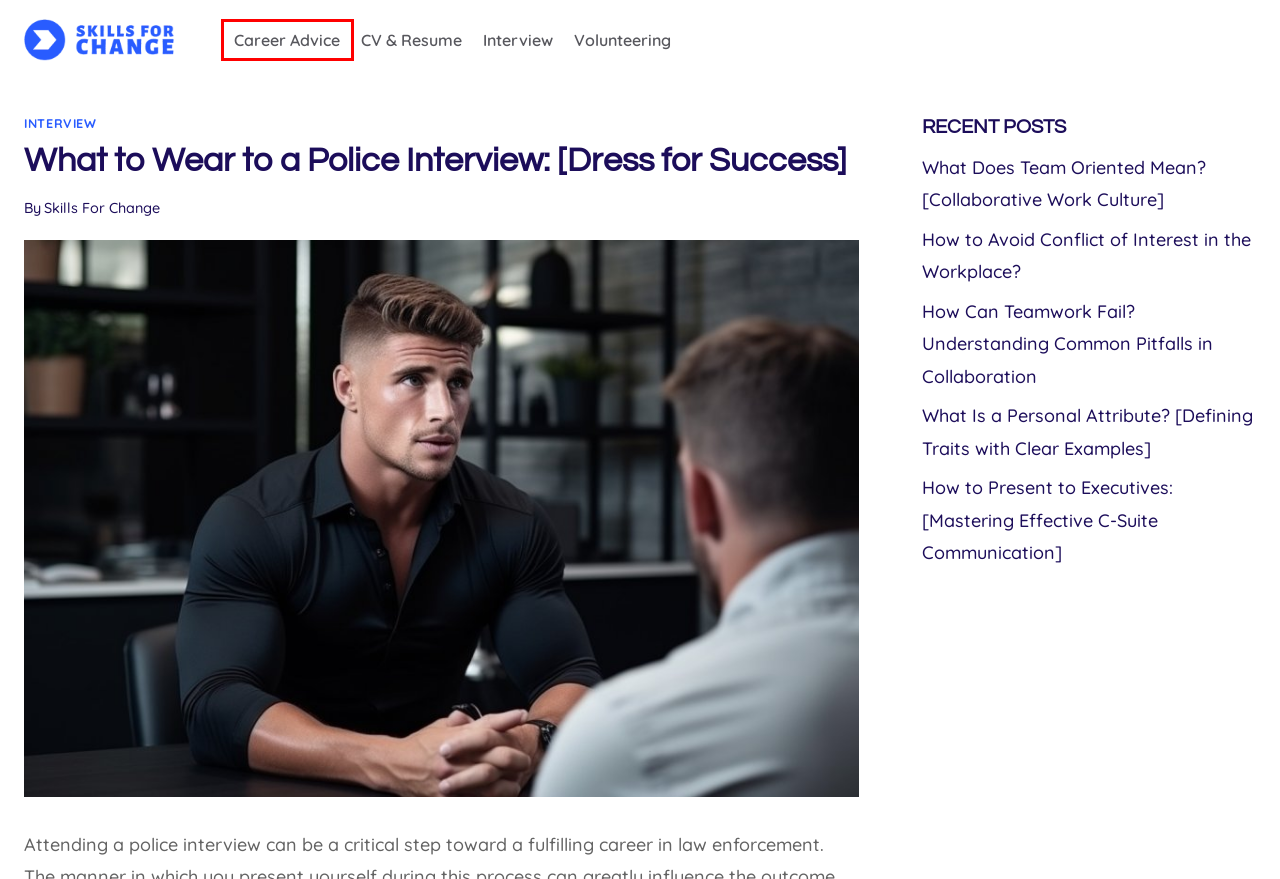Assess the screenshot of a webpage with a red bounding box and determine which webpage description most accurately matches the new page after clicking the element within the red box. Here are the options:
A. How to Avoid Conflict of Interest in the Workplace?
B. What Does Team Oriented Mean? [Collaborative Work Culture]
C. How to Present to Executives: [Mastering Effective C-Suite Communication]
D. CV & Resume - SkillsForChange.com
E. Volunteering - SkillsForChange.com
F. Career Advice - SkillsForChange.com
G. Interview - SkillsForChange.com
H. SkillsForChange.com - Let's Get To Work!

F